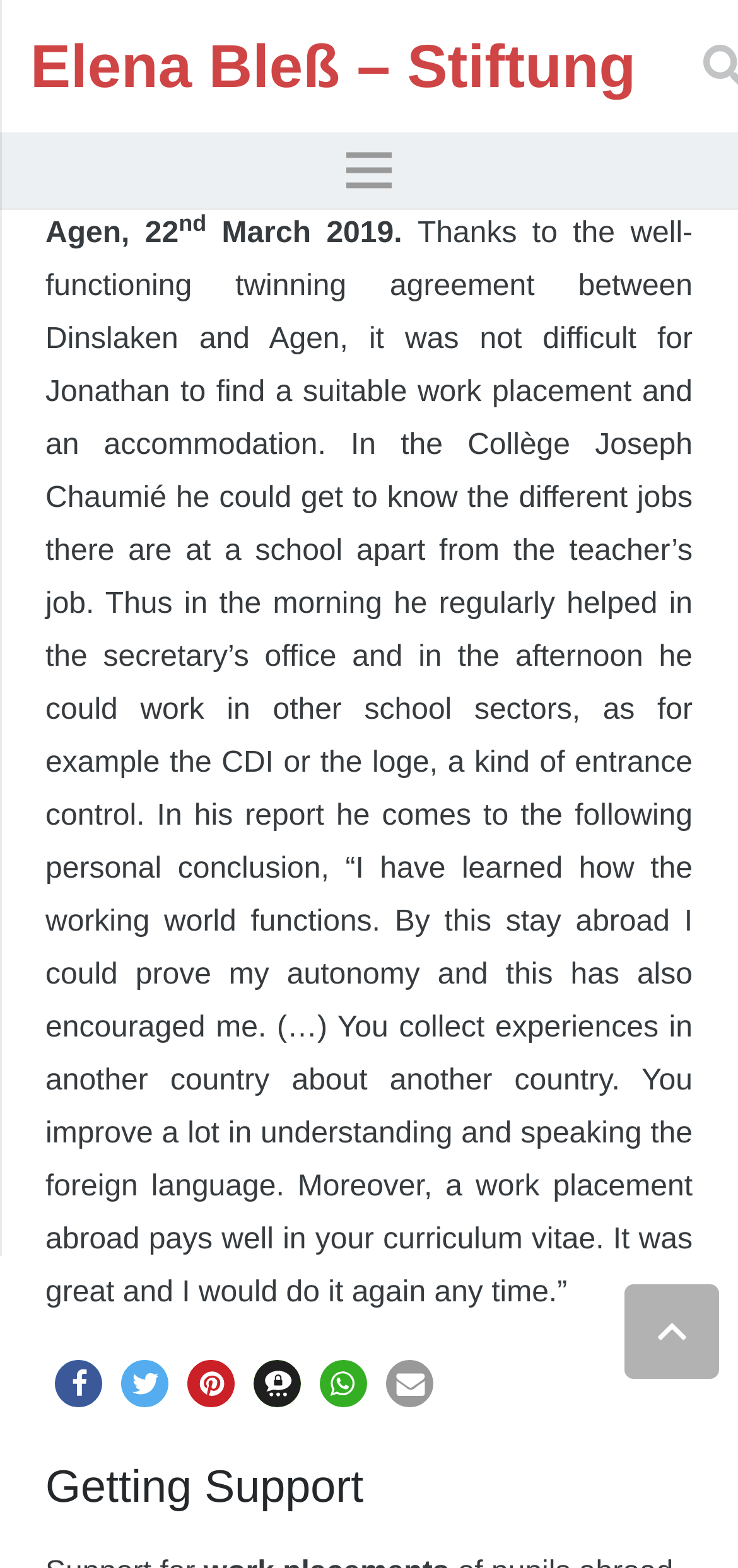Write an extensive caption that covers every aspect of the webpage.

The webpage is about a report from Elena Bleß-Stiftung, specifically about a work placement experience in Agen, France, in March 2019. At the top, there is a heading "Elena Bleß – Stiftung" which is also a link. Below it, there is a menu link labeled "Menü". 

On the left side, there is a section with a heading "Agen, 22nd March 2019" which includes a report from Jonathan about his work placement experience in Agen. The report describes how he found a suitable work placement and accommodation, and his experiences working in different school sectors. He concludes that the experience taught him about the working world, improved his autonomy, and enhanced his language skills.

On the right side of the report, there are five social media sharing buttons, each with an icon, allowing users to share the content on Facebook, Twitter, Pinterest, Threema, and Whatsapp, as well as an option to send the content by email.

At the bottom of the page, there is a heading "Getting Support" and a button labeled "Zurück nach oben" which means "Back to top" in German.